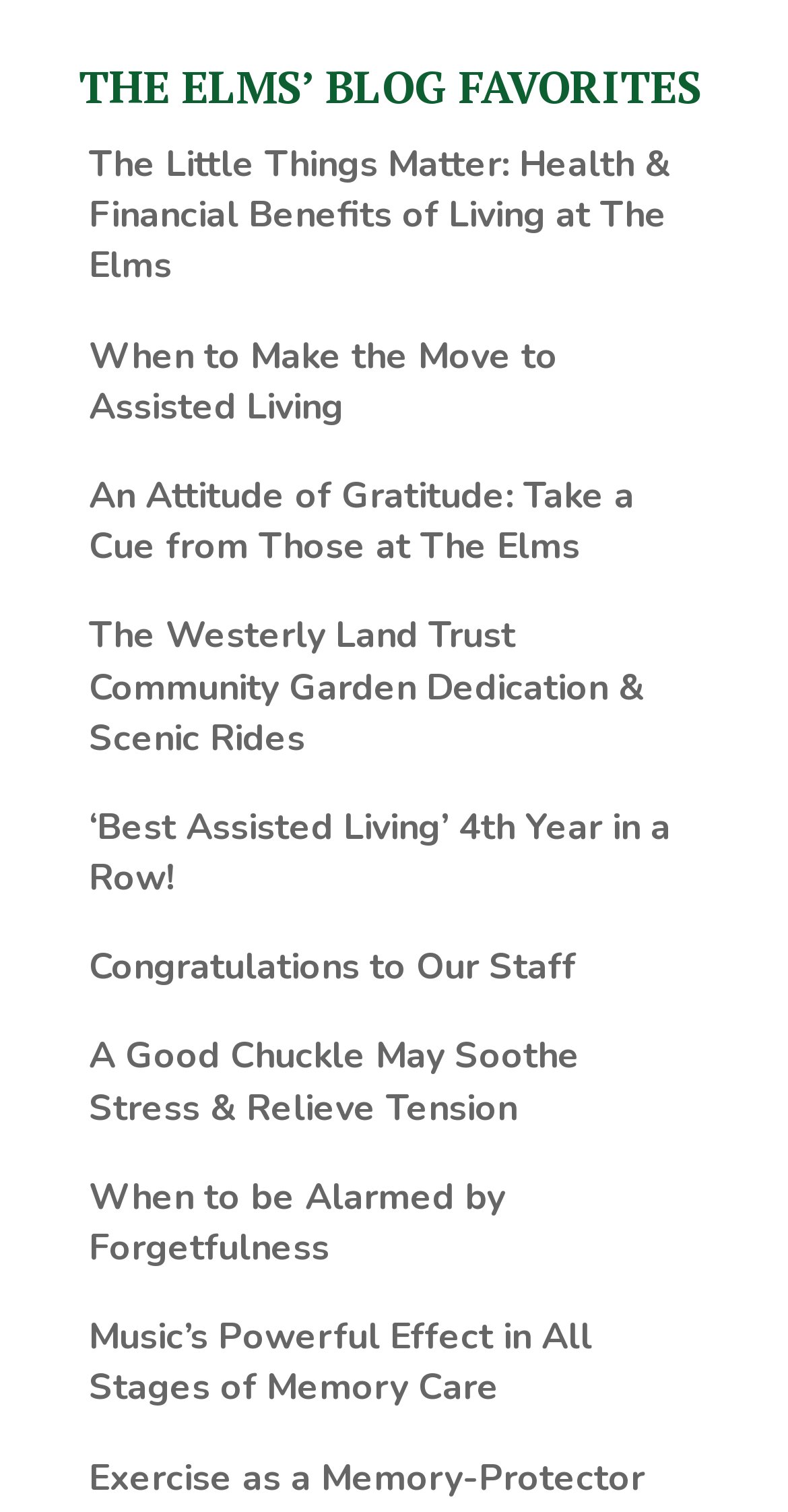Refer to the screenshot and answer the following question in detail:
What is the last link on the webpage about?

The last link on the webpage has the text 'Exercise as a Memory-Protector', which suggests that the topic of this link is about the role of exercise in protecting memory.